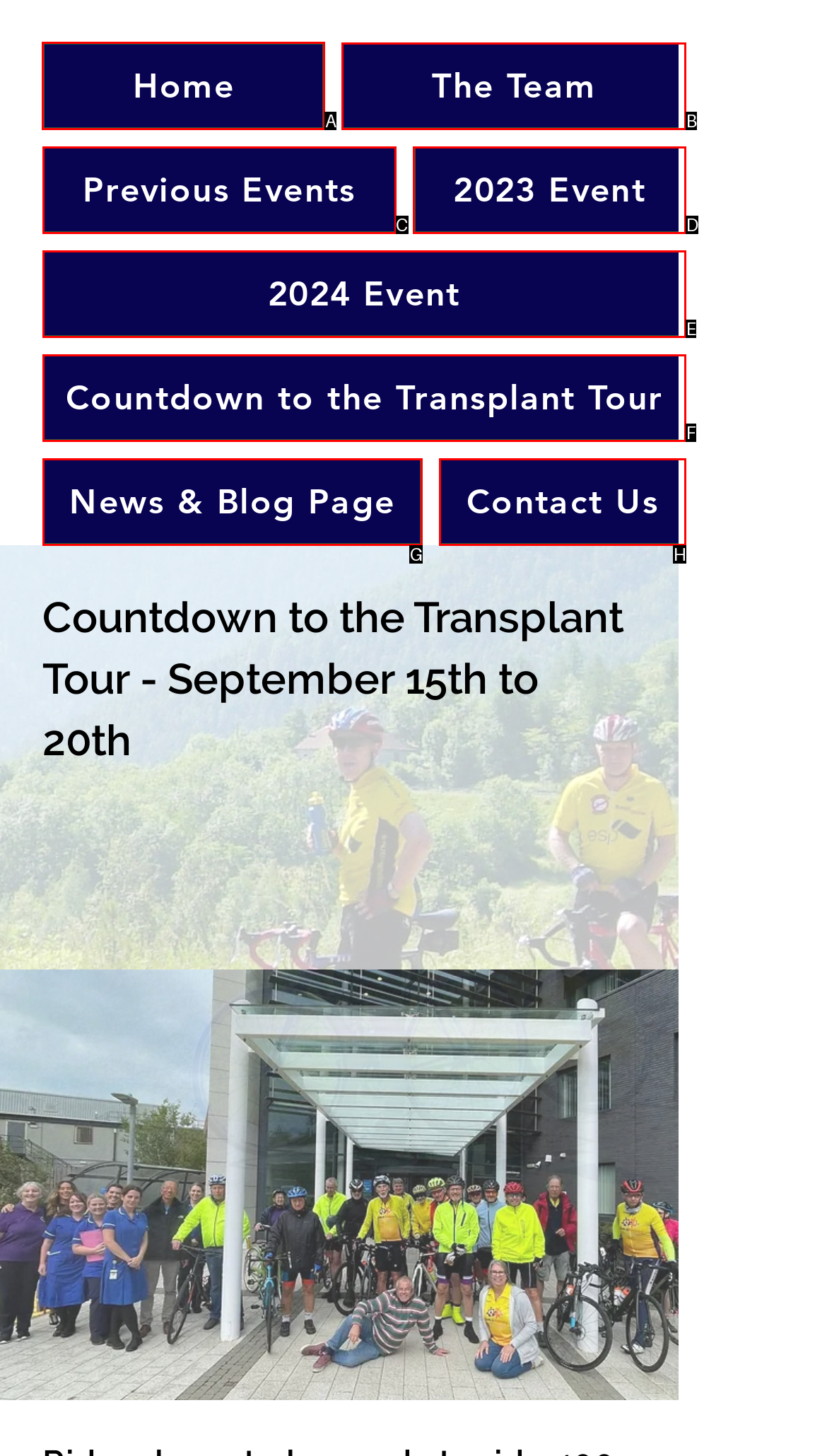Find the appropriate UI element to complete the task: go to home page. Indicate your choice by providing the letter of the element.

A